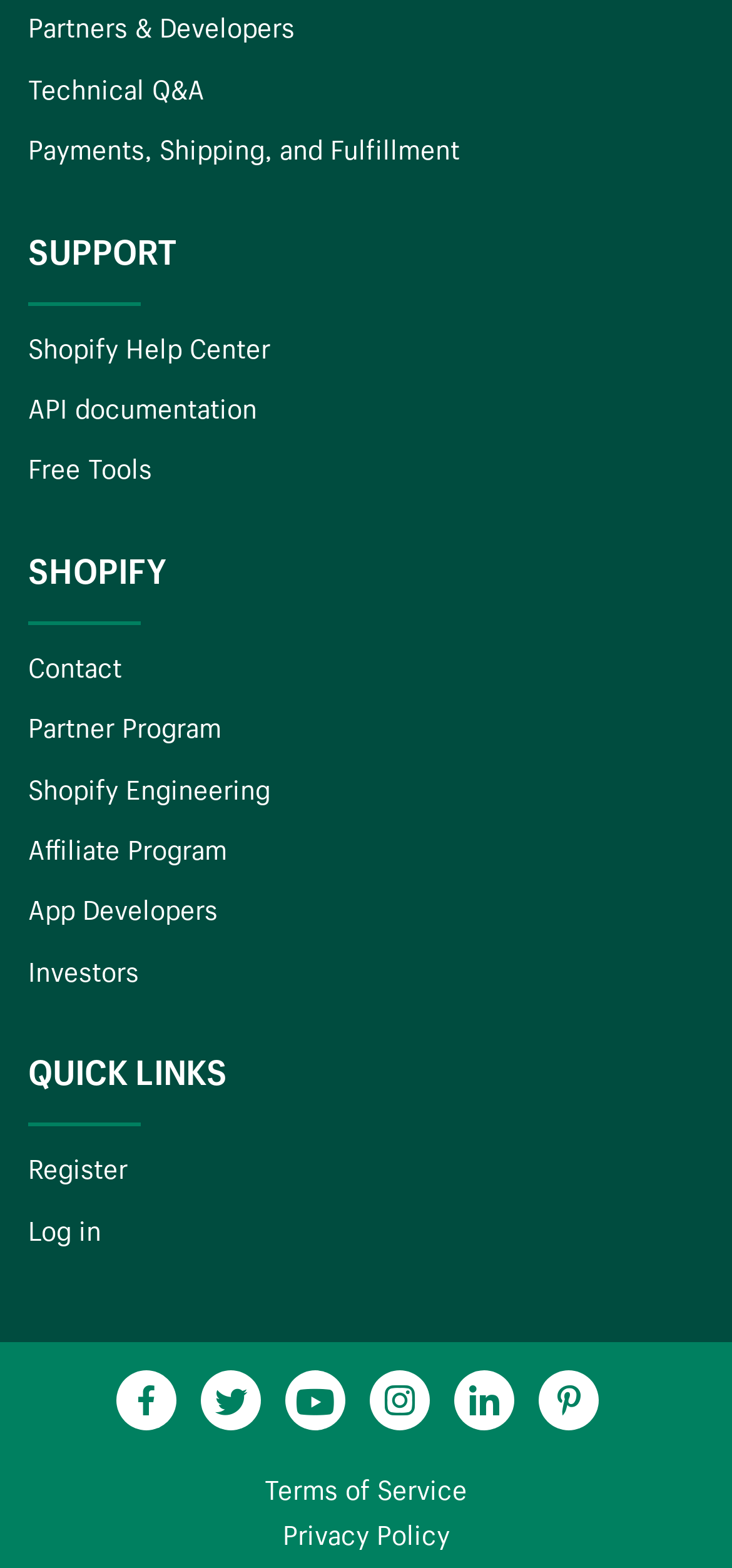Provide a brief response in the form of a single word or phrase:
What are the two links at the very bottom of the page?

Terms of Service, Privacy Policy